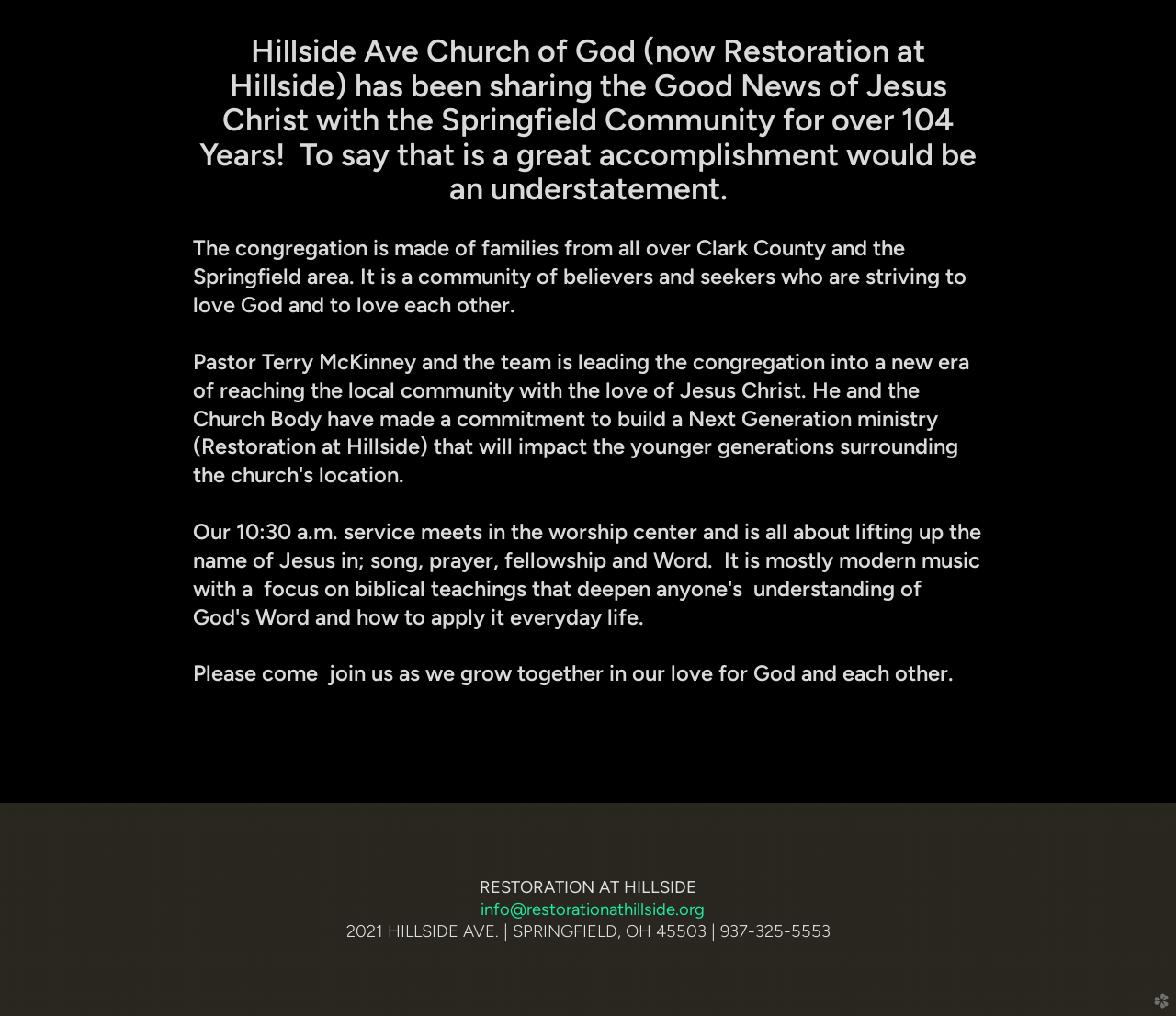Provide a short answer to the following question with just one word or phrase: What is the location of the church?

2021 HILLSIDE AVE. SPRINGFIELD, OH 45503